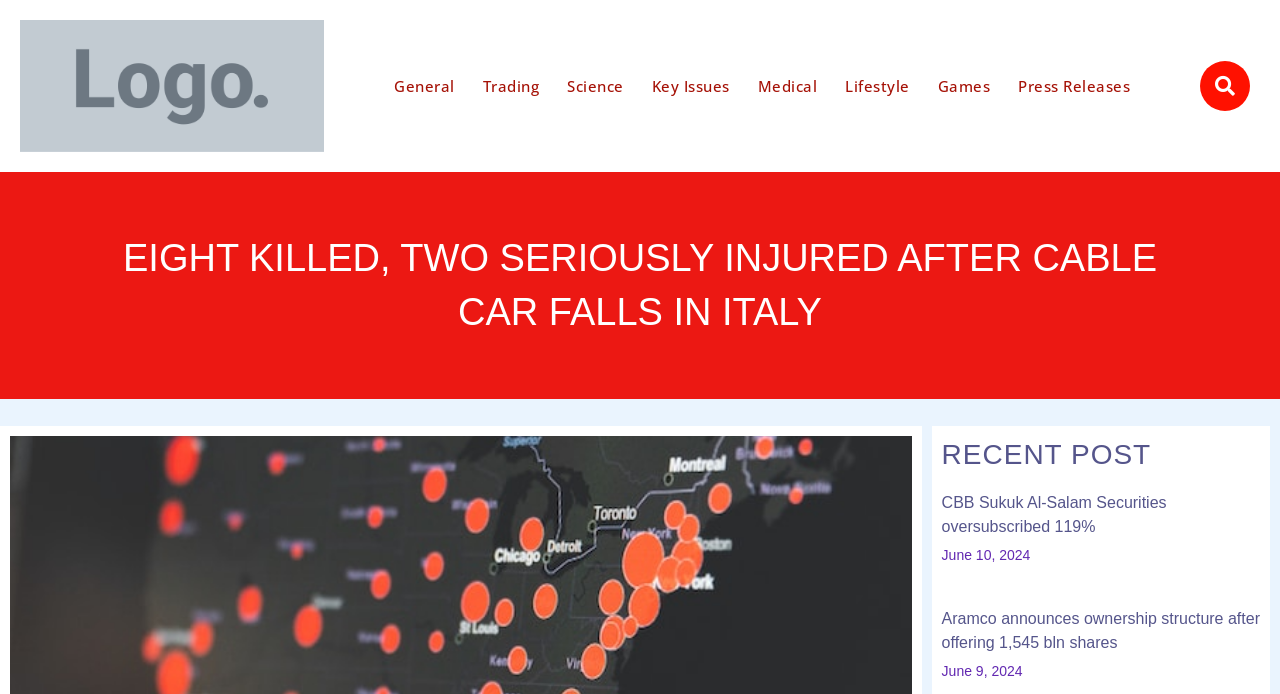Based on the image, provide a detailed response to the question:
How many recent posts are displayed on this webpage?

Under the 'RECENT POST' heading, there are two article summaries displayed, each with a heading, a link, and a date, indicating that there are two recent posts shown on this webpage.